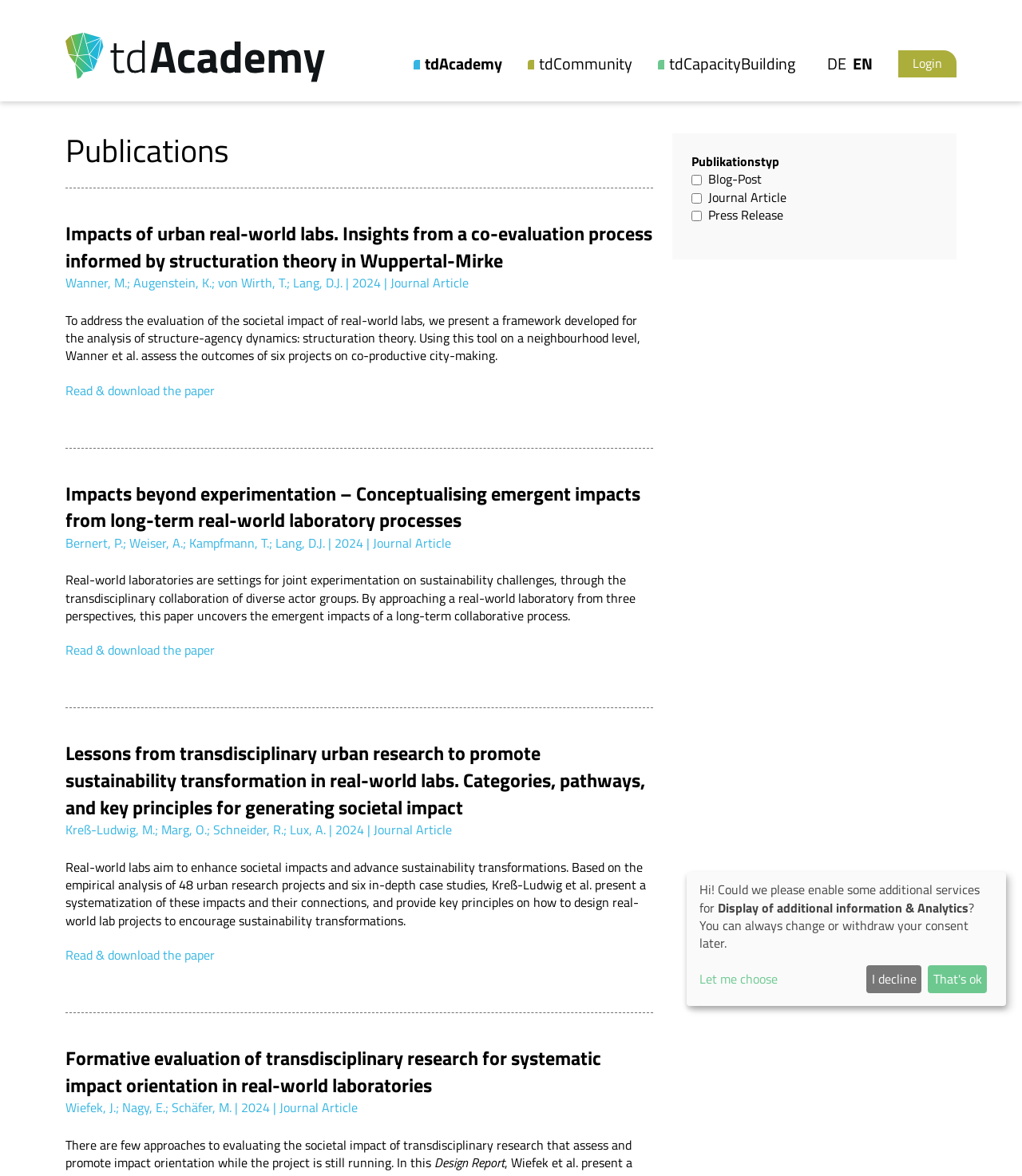Identify the bounding box coordinates necessary to click and complete the given instruction: "Click the 'Read & download the paper' link".

[0.064, 0.324, 0.21, 0.34]